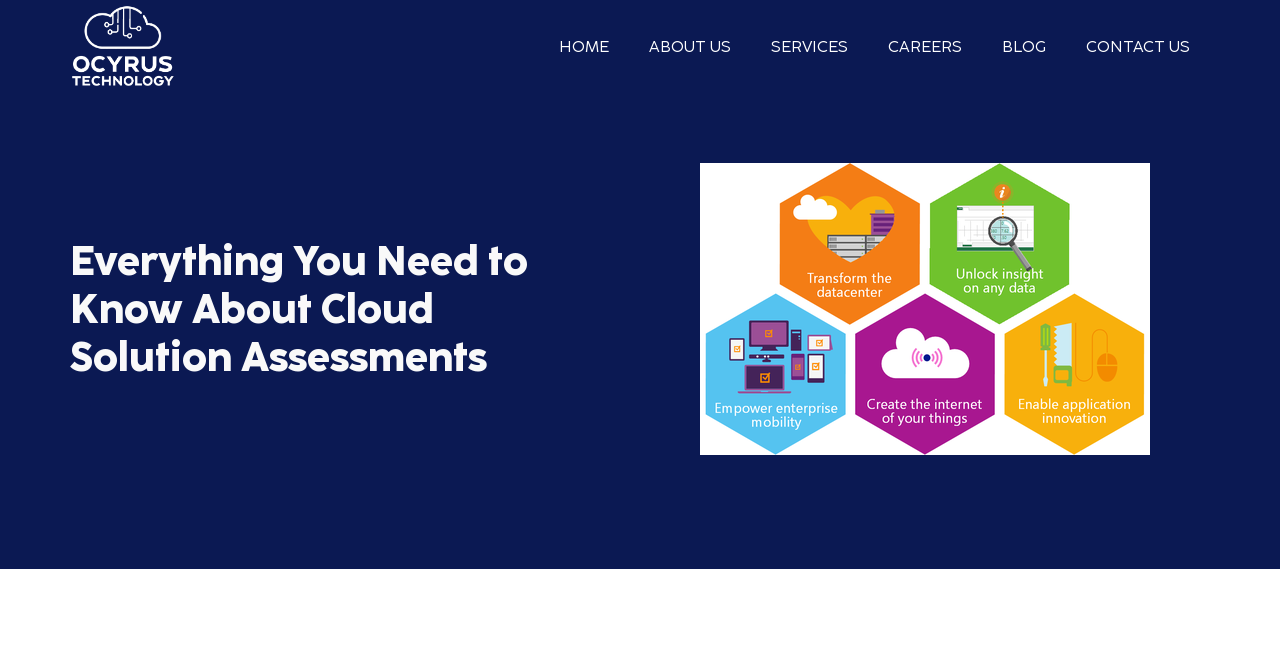What is the topic of the main content?
Refer to the image and give a detailed answer to the question.

I found a heading element with the text 'Everything You Need to Know About Cloud Solution Assessments' at coordinates [0.055, 0.365, 0.438, 0.586]. This suggests that the main content of the page is about Cloud Solution Assessments.